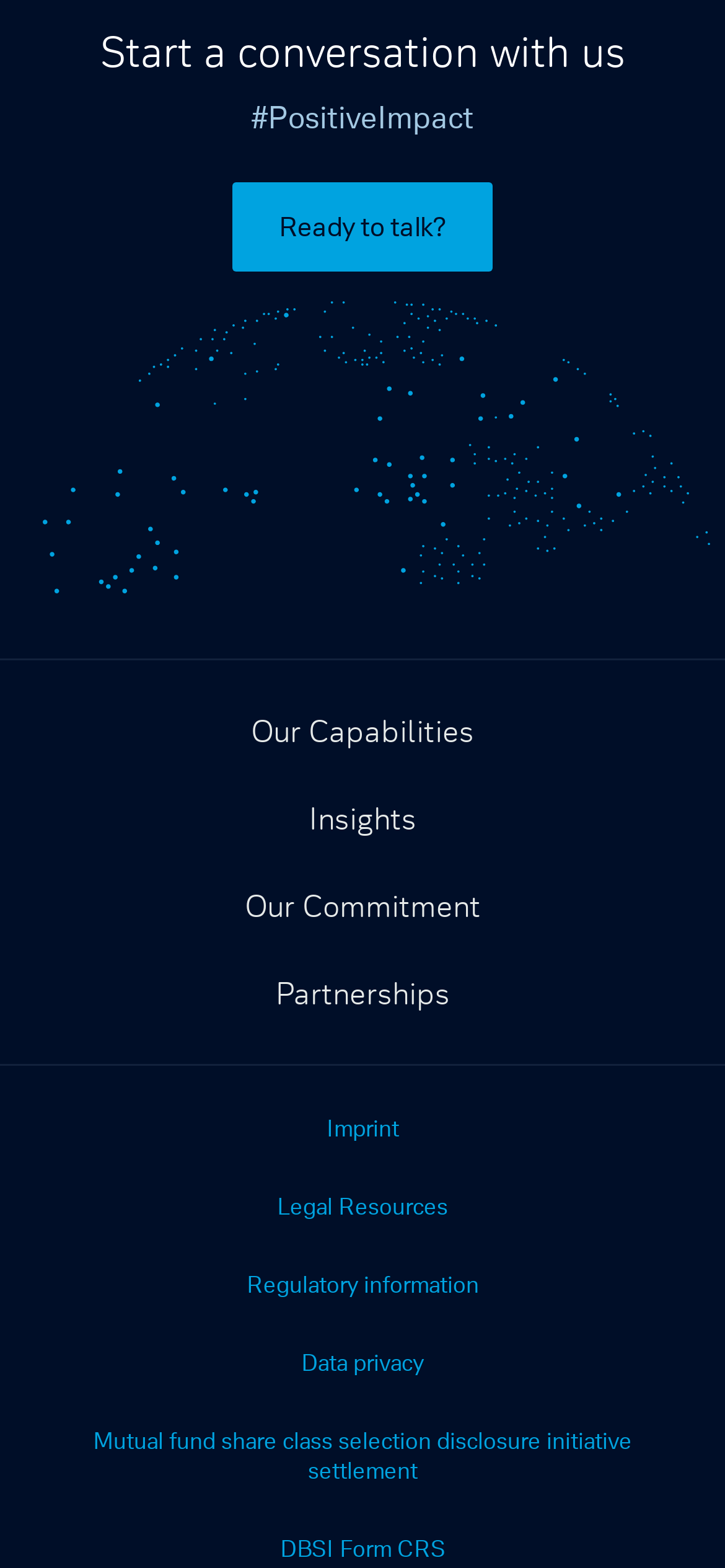Pinpoint the bounding box coordinates of the element to be clicked to execute the instruction: "Explore Our Capabilities".

[0.308, 0.431, 0.692, 0.502]